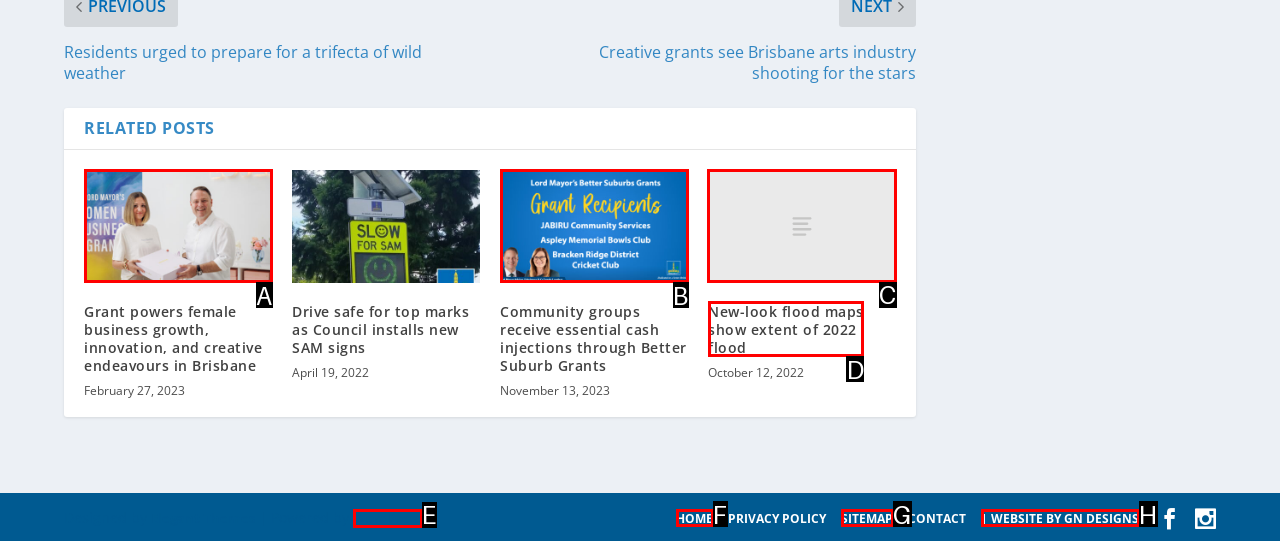Determine which HTML element should be clicked for this task: Check 'New-look flood maps show extent of 2022 flood'
Provide the option's letter from the available choices.

C